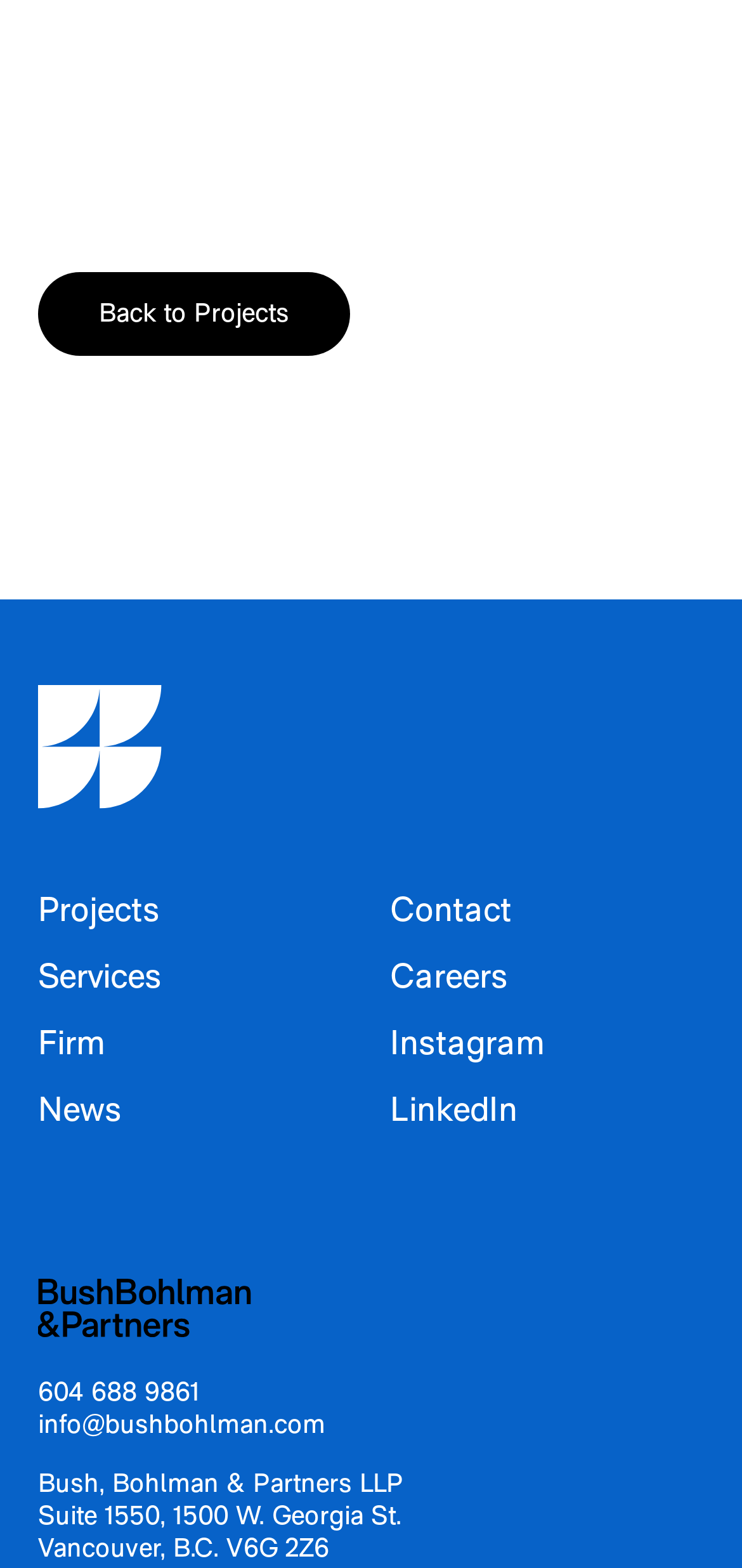Locate the bounding box coordinates of the clickable element to fulfill the following instruction: "call the office". Provide the coordinates as four float numbers between 0 and 1 in the format [left, top, right, bottom].

[0.051, 0.879, 0.269, 0.899]